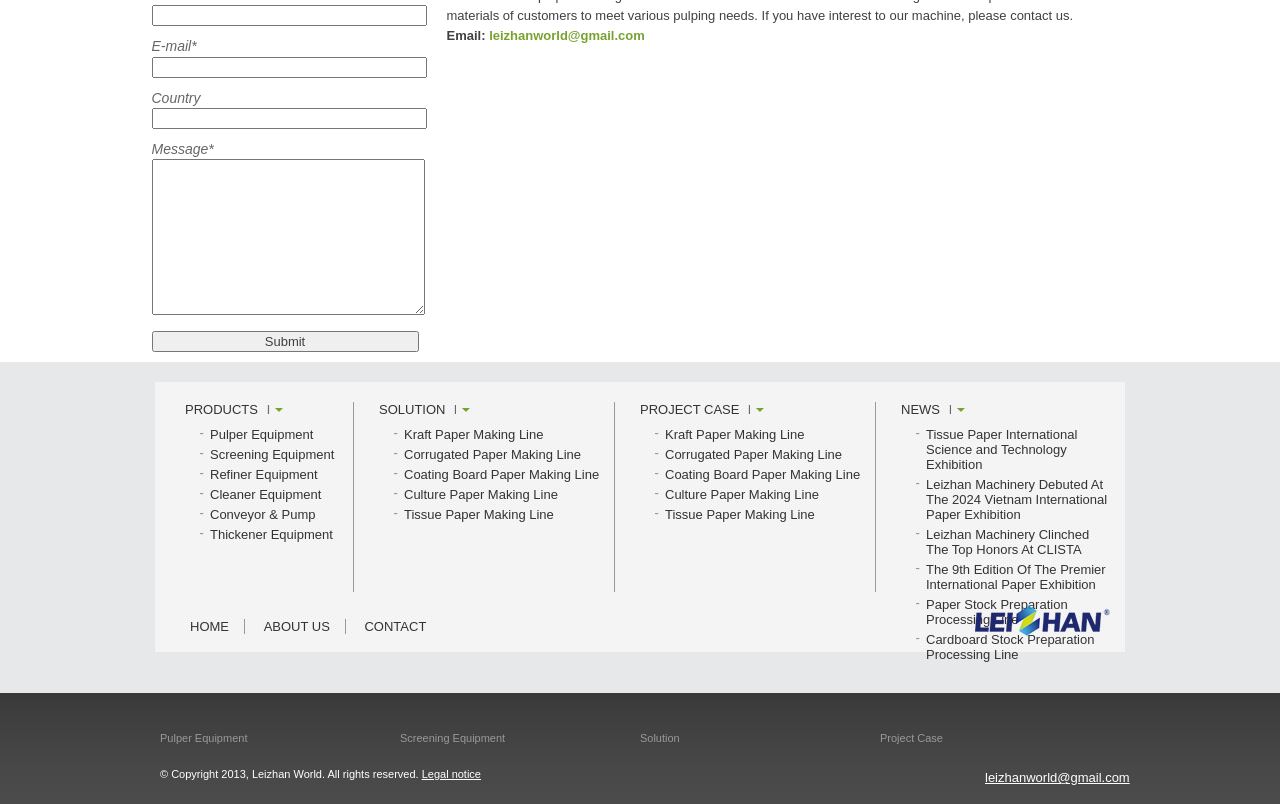Identify the bounding box coordinates for the UI element described as: "Notable Television Shows". The coordinates should be provided as four floats between 0 and 1: [left, top, right, bottom].

None